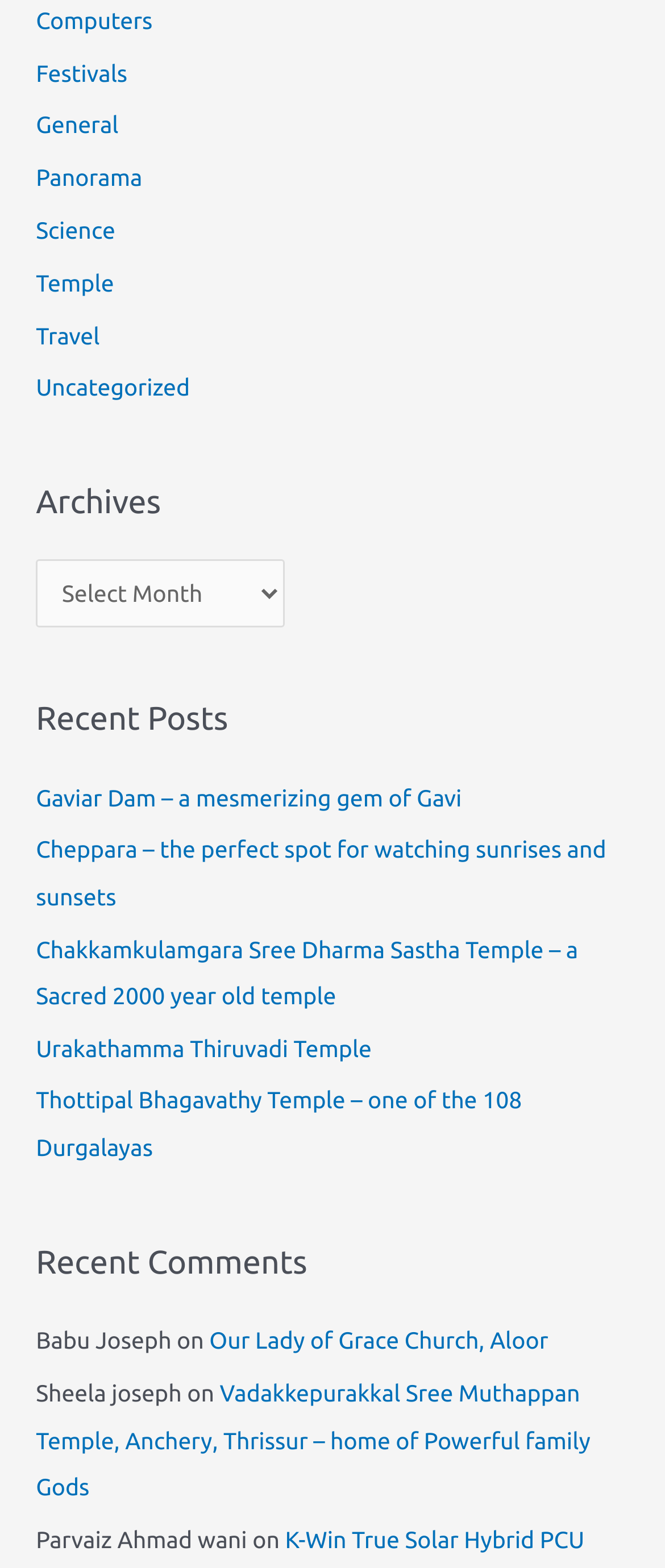Identify the bounding box coordinates of the clickable section necessary to follow the following instruction: "View the 'Recent Comments' section". The coordinates should be presented as four float numbers from 0 to 1, i.e., [left, top, right, bottom].

[0.054, 0.789, 0.946, 0.82]